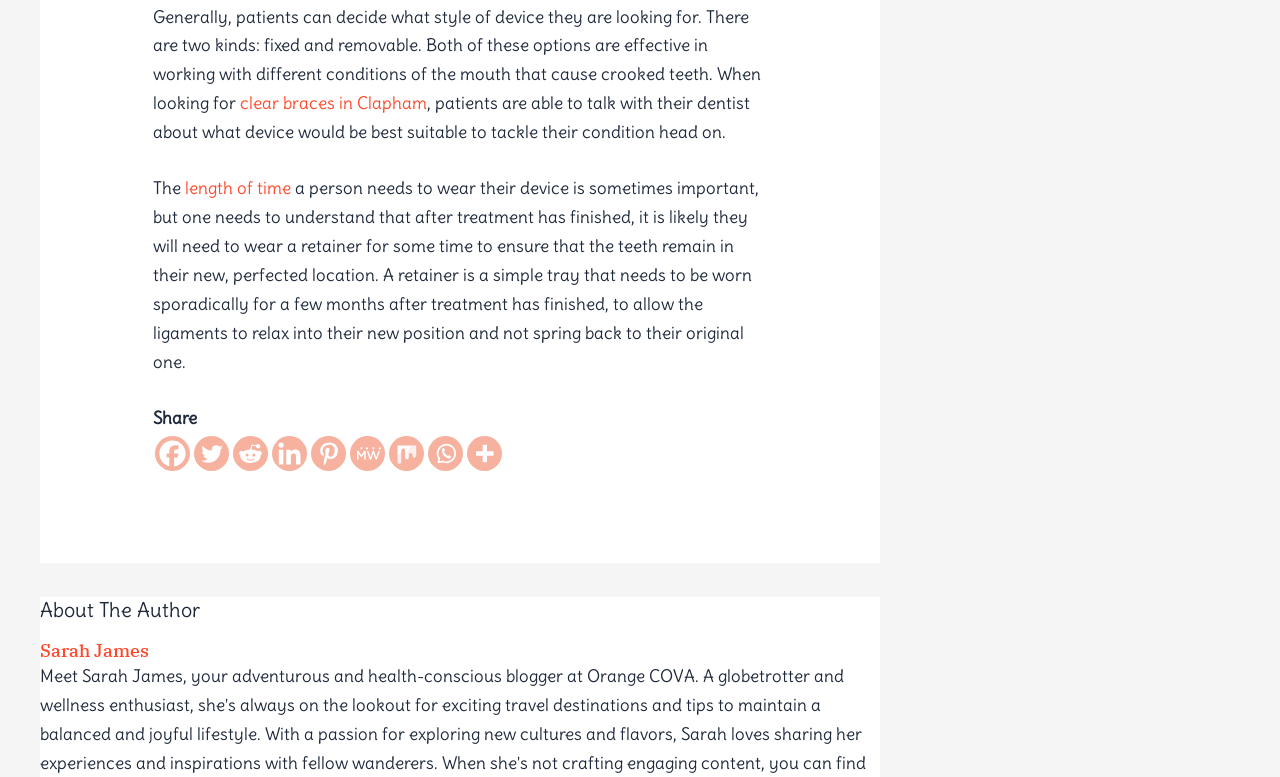Determine the bounding box coordinates of the clickable region to follow the instruction: "Visit Sarah James' page".

[0.031, 0.823, 0.688, 0.852]